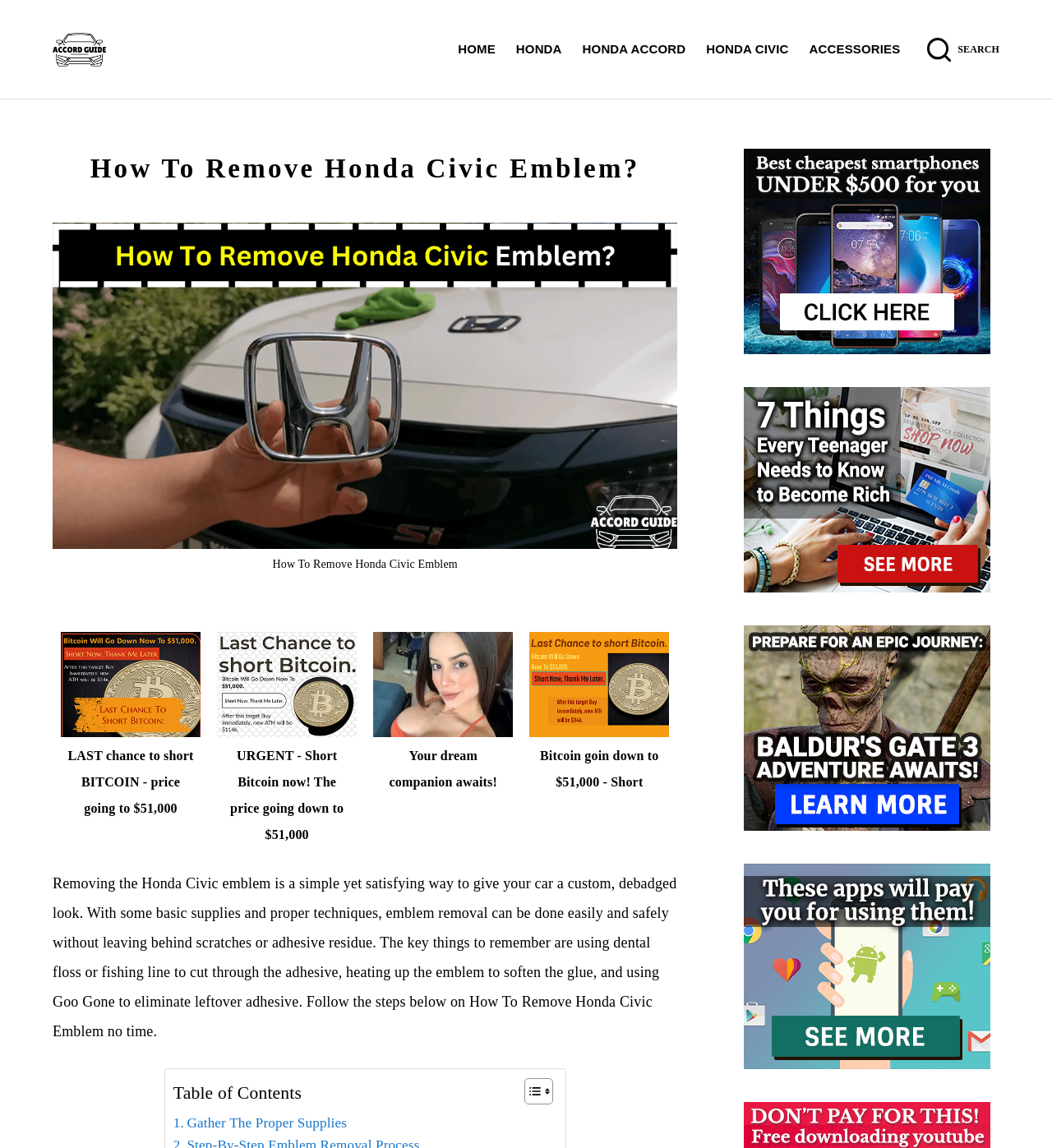Identify and provide the bounding box for the element described by: "Skip to content".

[0.0, 0.0, 0.031, 0.014]